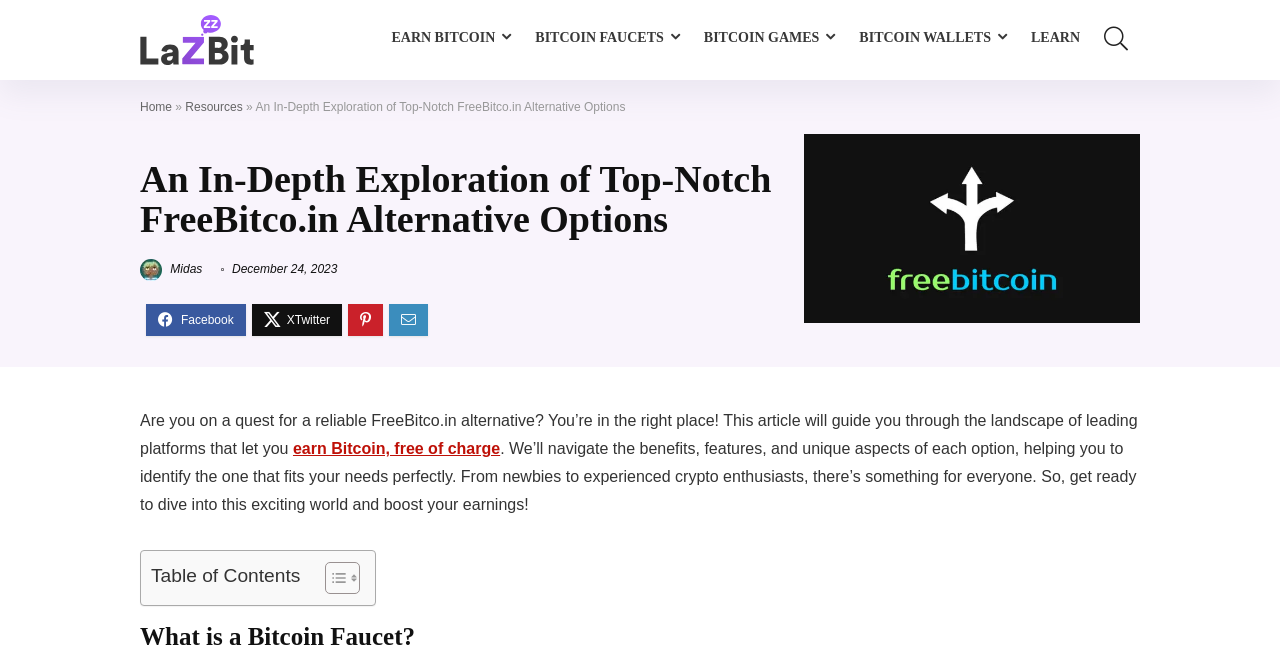Using the description "Bitcoin Faucets", predict the bounding box of the relevant HTML element.

[0.409, 0.034, 0.54, 0.088]